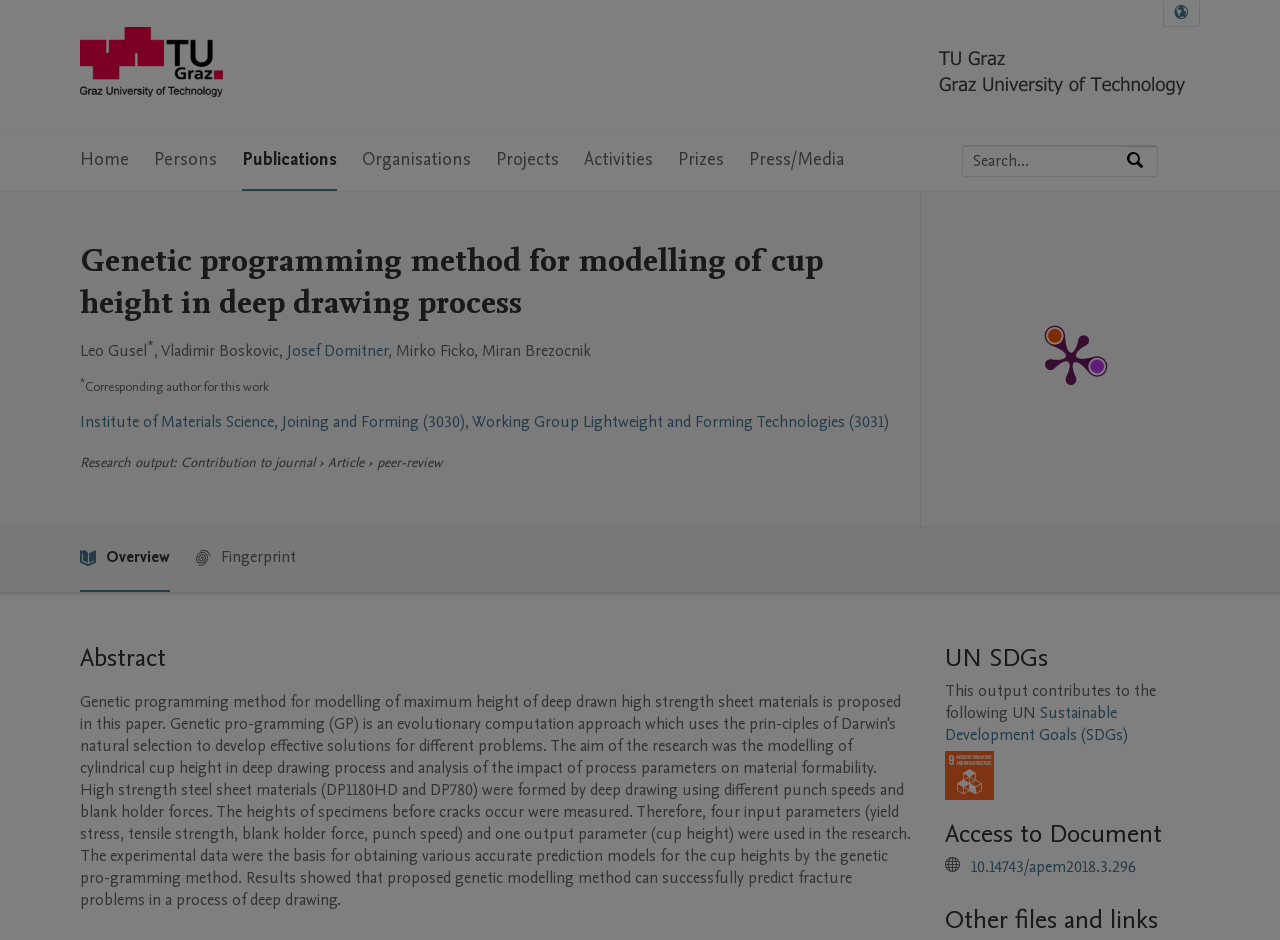Answer with a single word or phrase: 
What is the name of the university?

Graz University of Technology